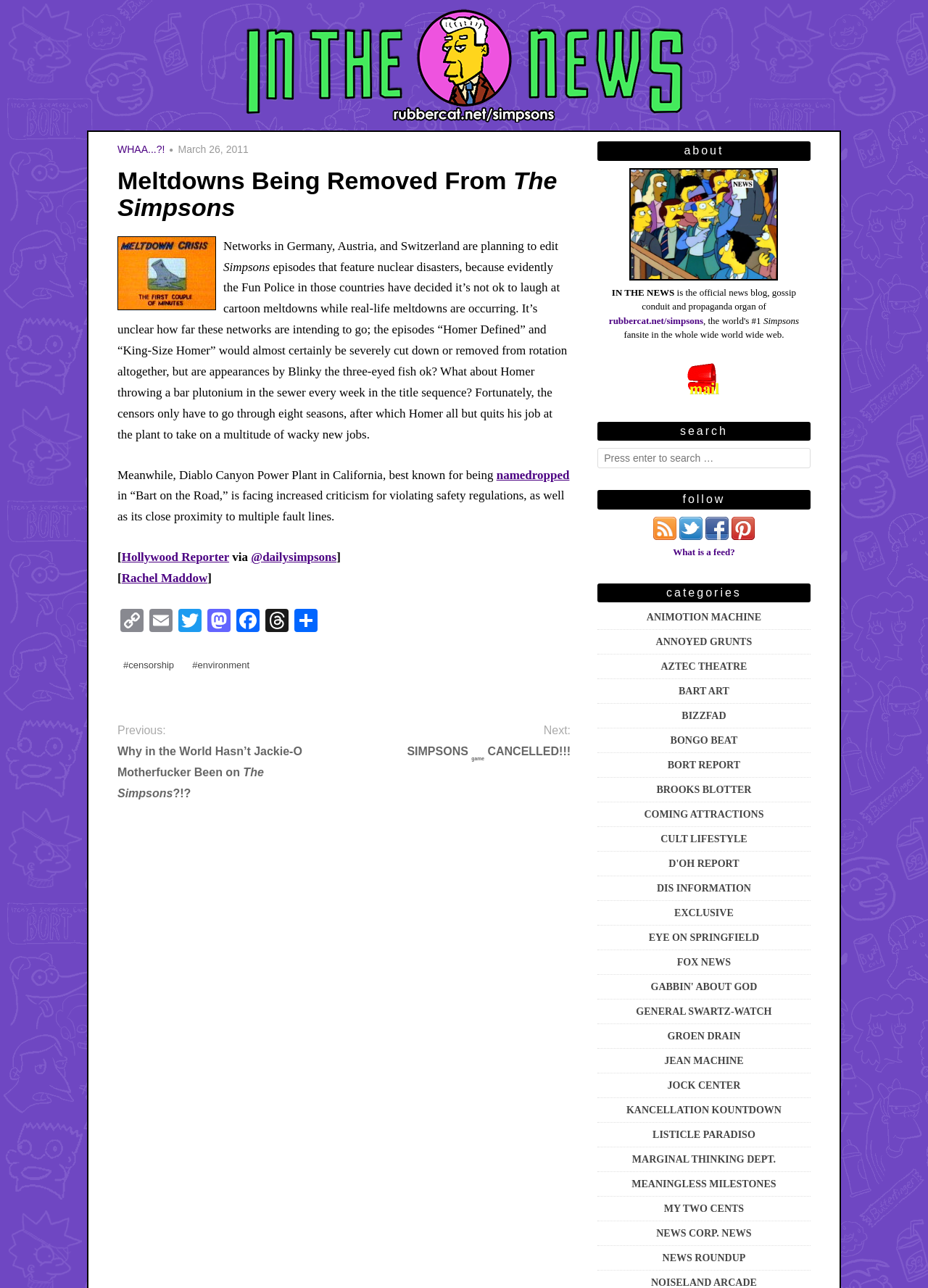Extract the heading text from the webpage.

Meltdowns Being Removed From The Simpsons